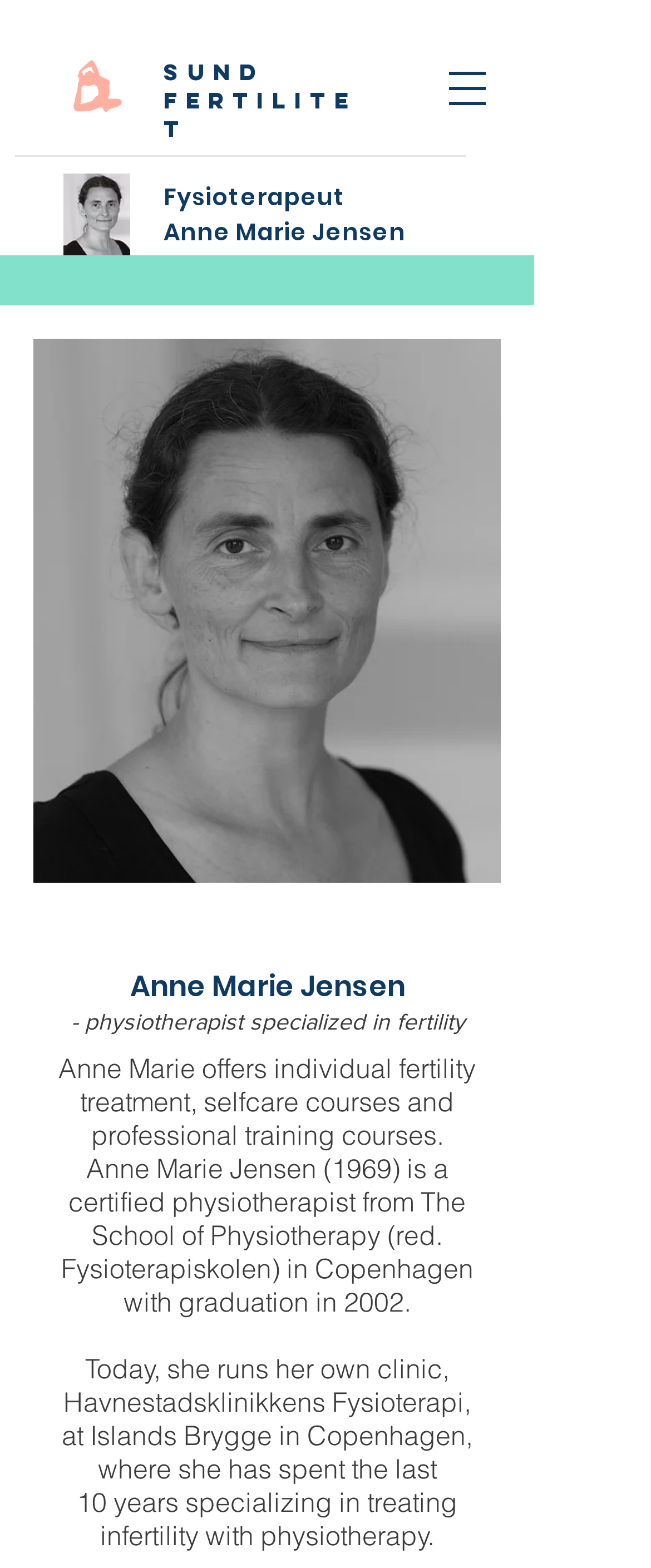What is the name of the clinic run by Anne Marie Jensen?
From the screenshot, provide a brief answer in one word or phrase.

Havnestadsklinikkens Fysioterapi